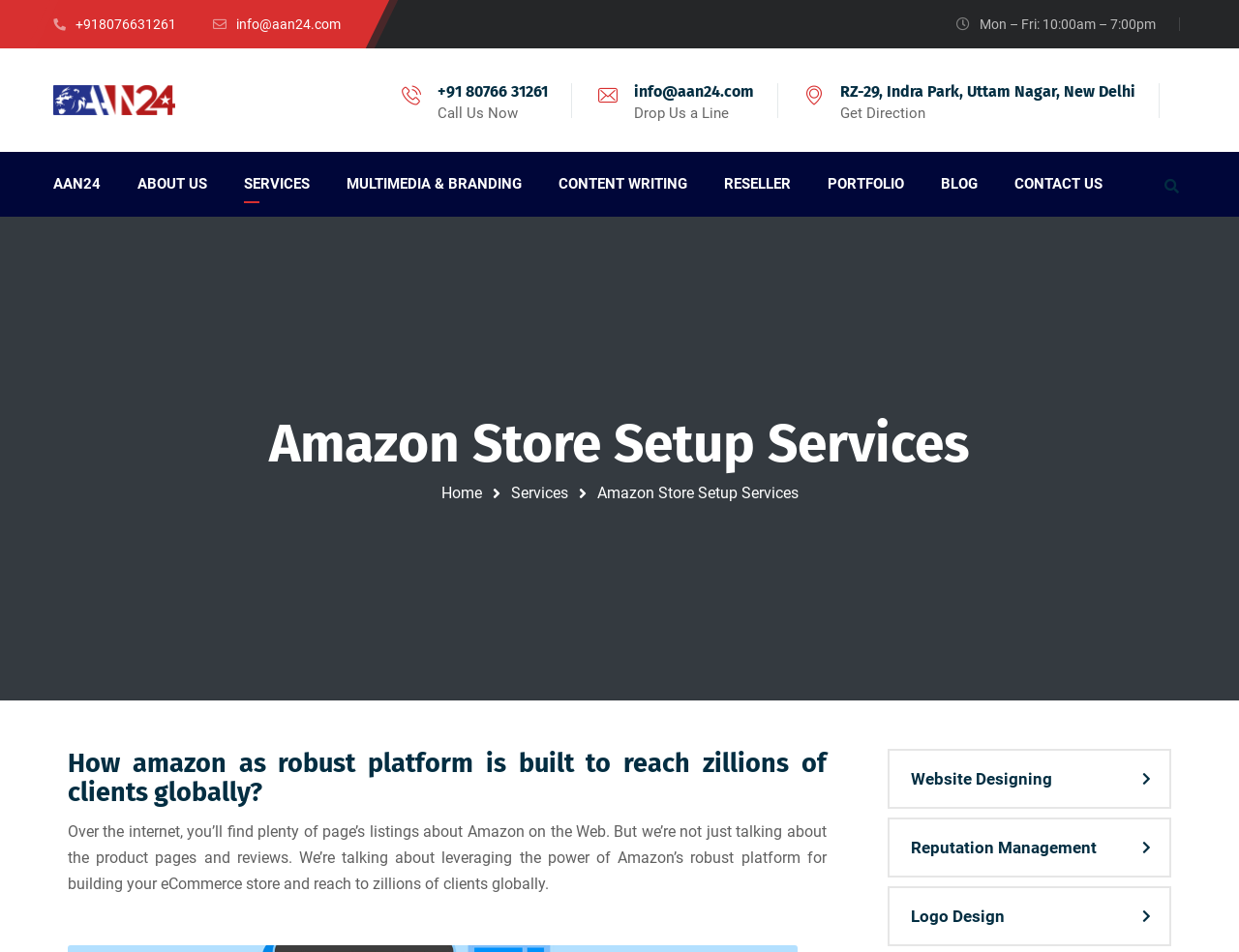Pinpoint the bounding box coordinates of the element that must be clicked to accomplish the following instruction: "Send an email". The coordinates should be in the format of four float numbers between 0 and 1, i.e., [left, top, right, bottom].

[0.512, 0.086, 0.609, 0.106]